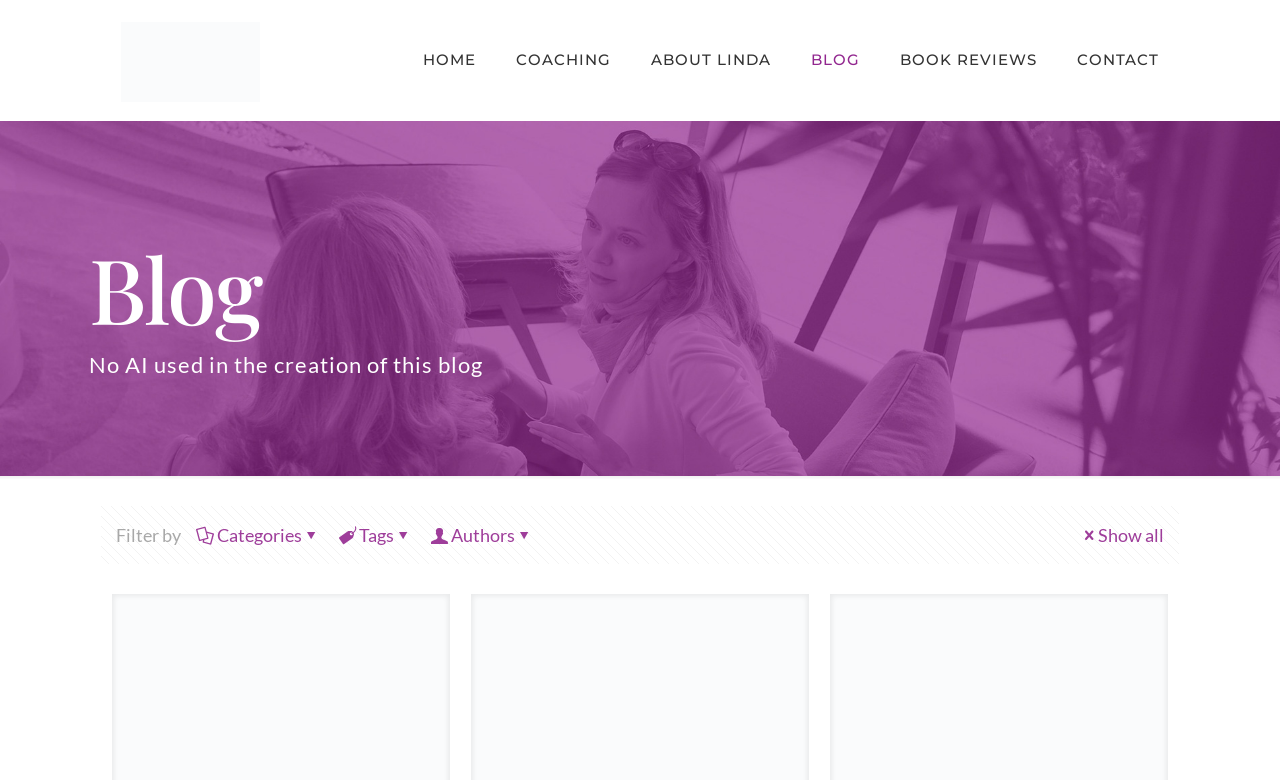What are the filter options?
From the details in the image, provide a complete and detailed answer to the question.

The filter options are located below the heading 'Blog' and include 'Categories', 'Tags', 'Authors', and 'Show all', which allow users to filter the blog posts based on different criteria.